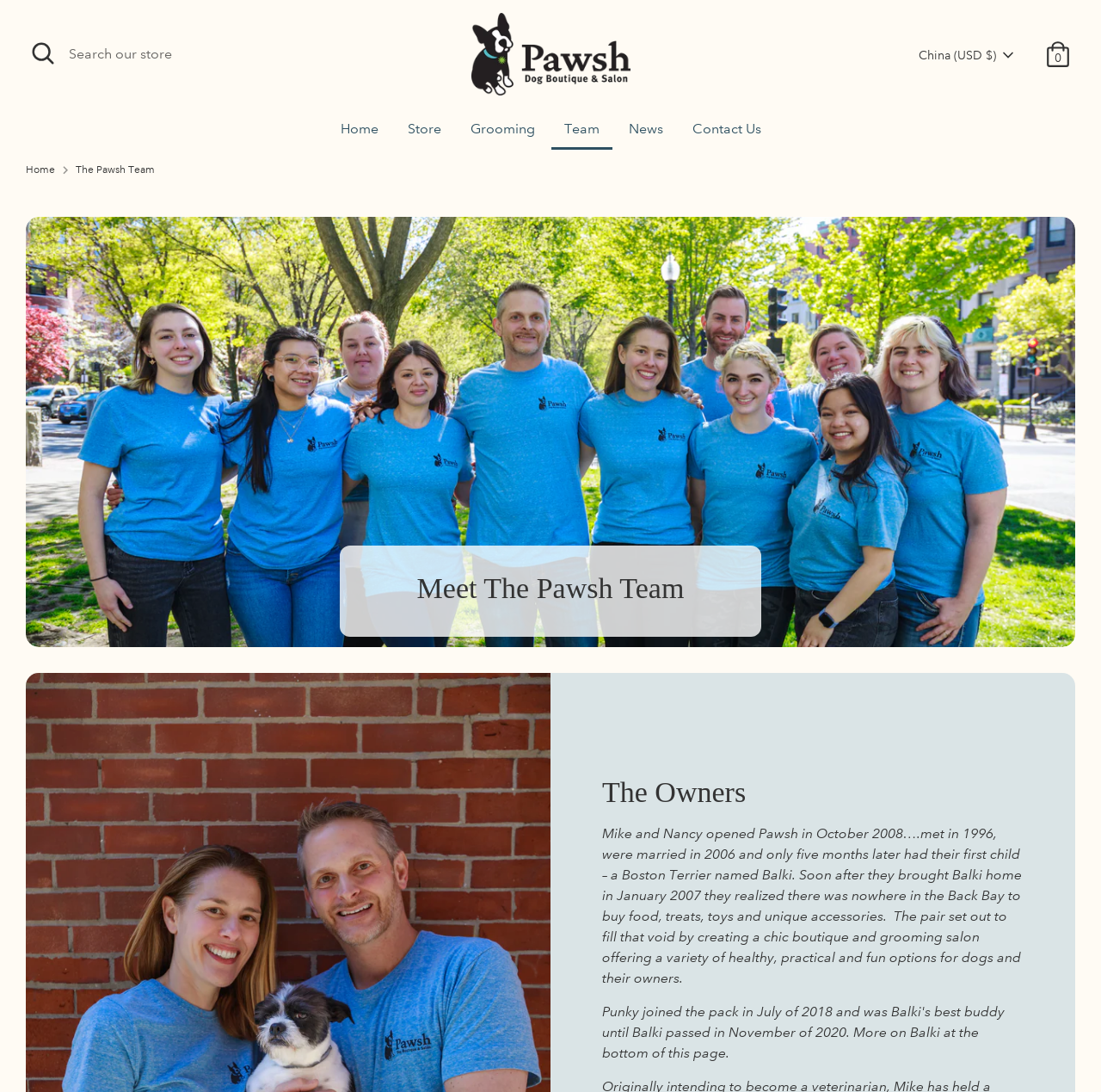Can you find the bounding box coordinates for the UI element given this description: "Search"? Provide the coordinates as four float numbers between 0 and 1: [left, top, right, bottom].

[0.023, 0.937, 0.064, 0.949]